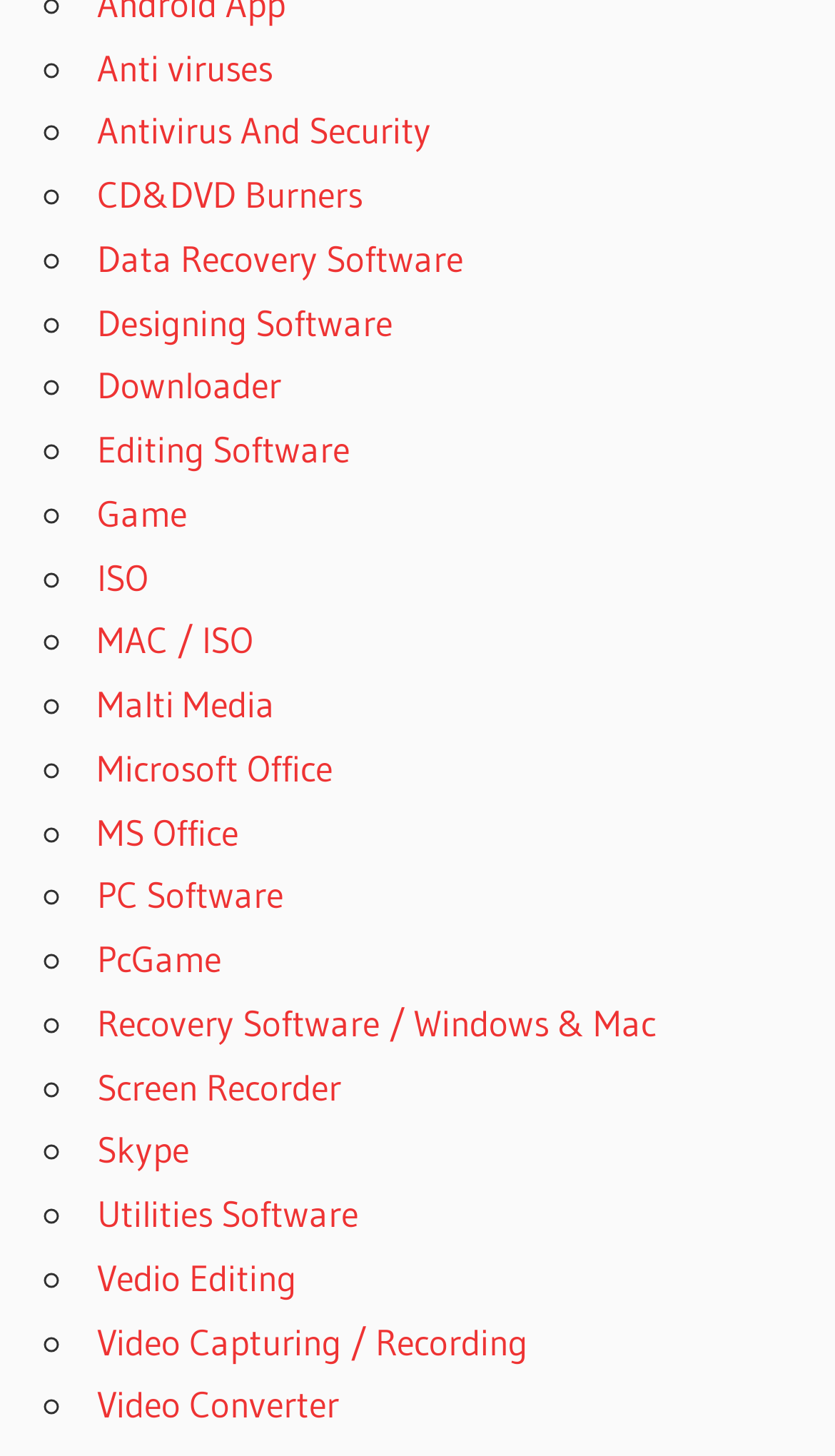Find the bounding box coordinates of the area that needs to be clicked in order to achieve the following instruction: "Explore Anti viruses". The coordinates should be specified as four float numbers between 0 and 1, i.e., [left, top, right, bottom].

[0.116, 0.03, 0.326, 0.061]